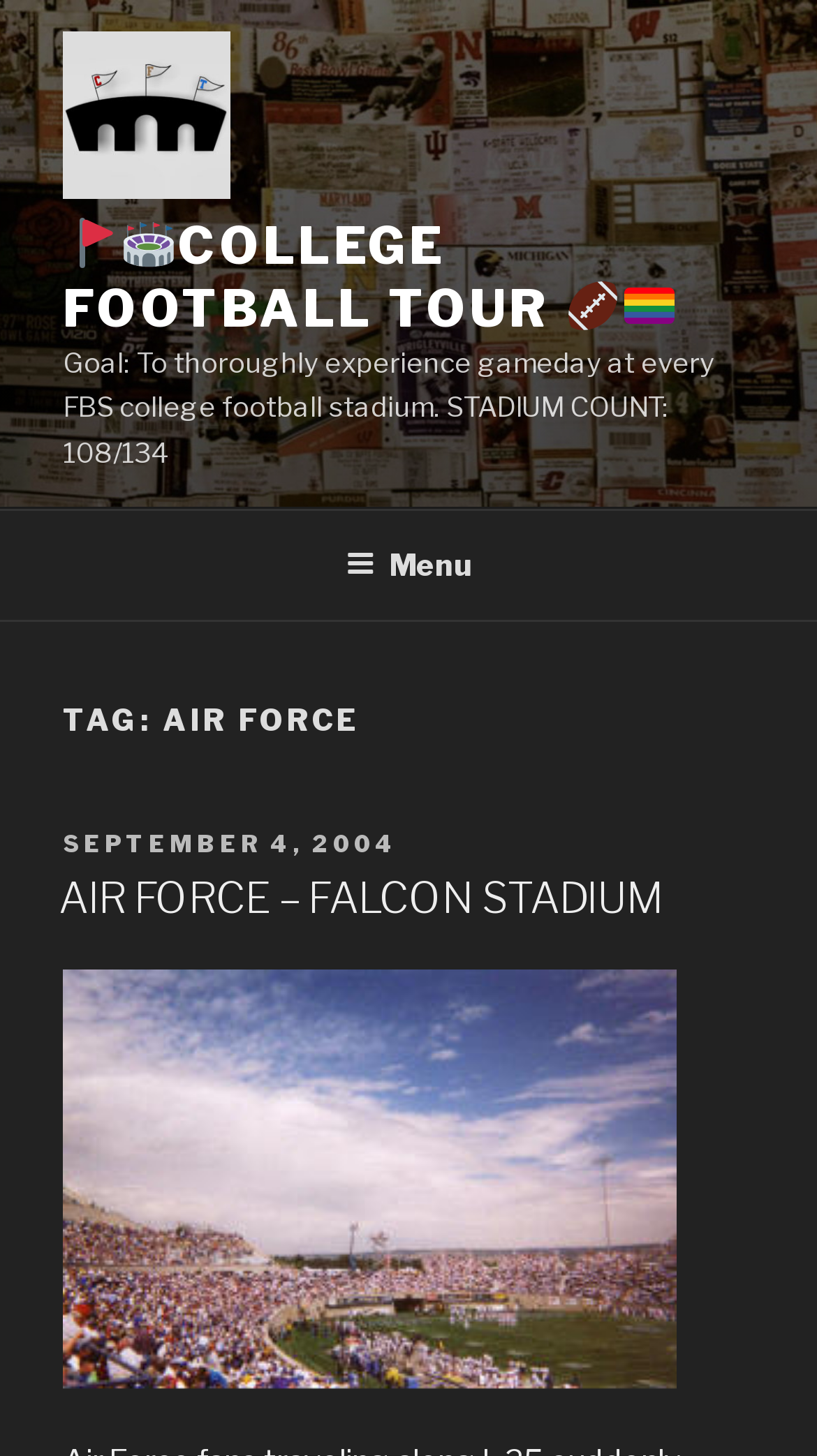Please provide a one-word or phrase answer to the question: 
What is the tag of the current page?

AIR FORCE